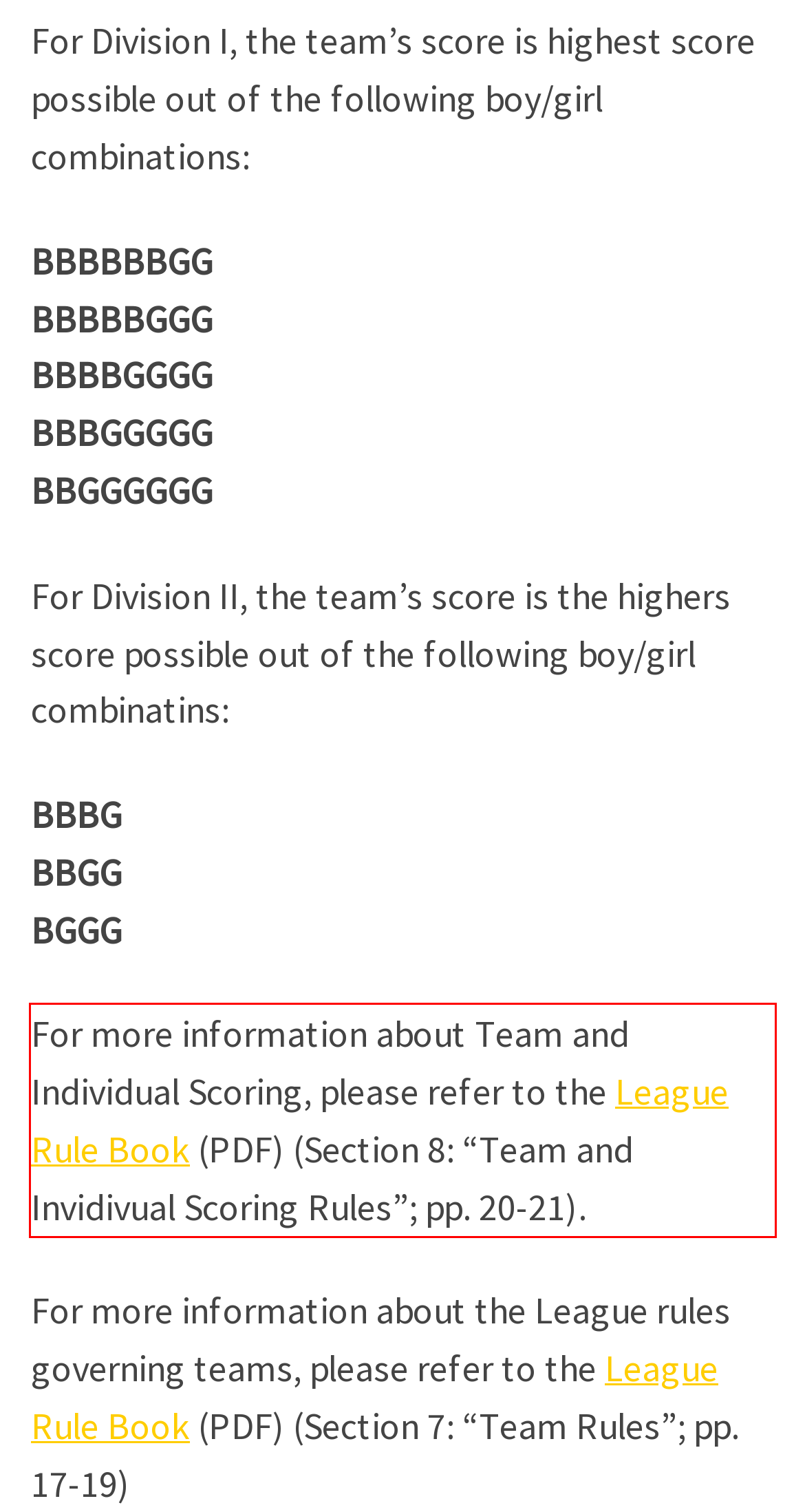In the given screenshot, locate the red bounding box and extract the text content from within it.

For more information about Team and Individual Scoring, please refer to the League Rule Book (PDF) (Section 8: “Team and Invidivual Scoring Rules”; pp. 20-21).